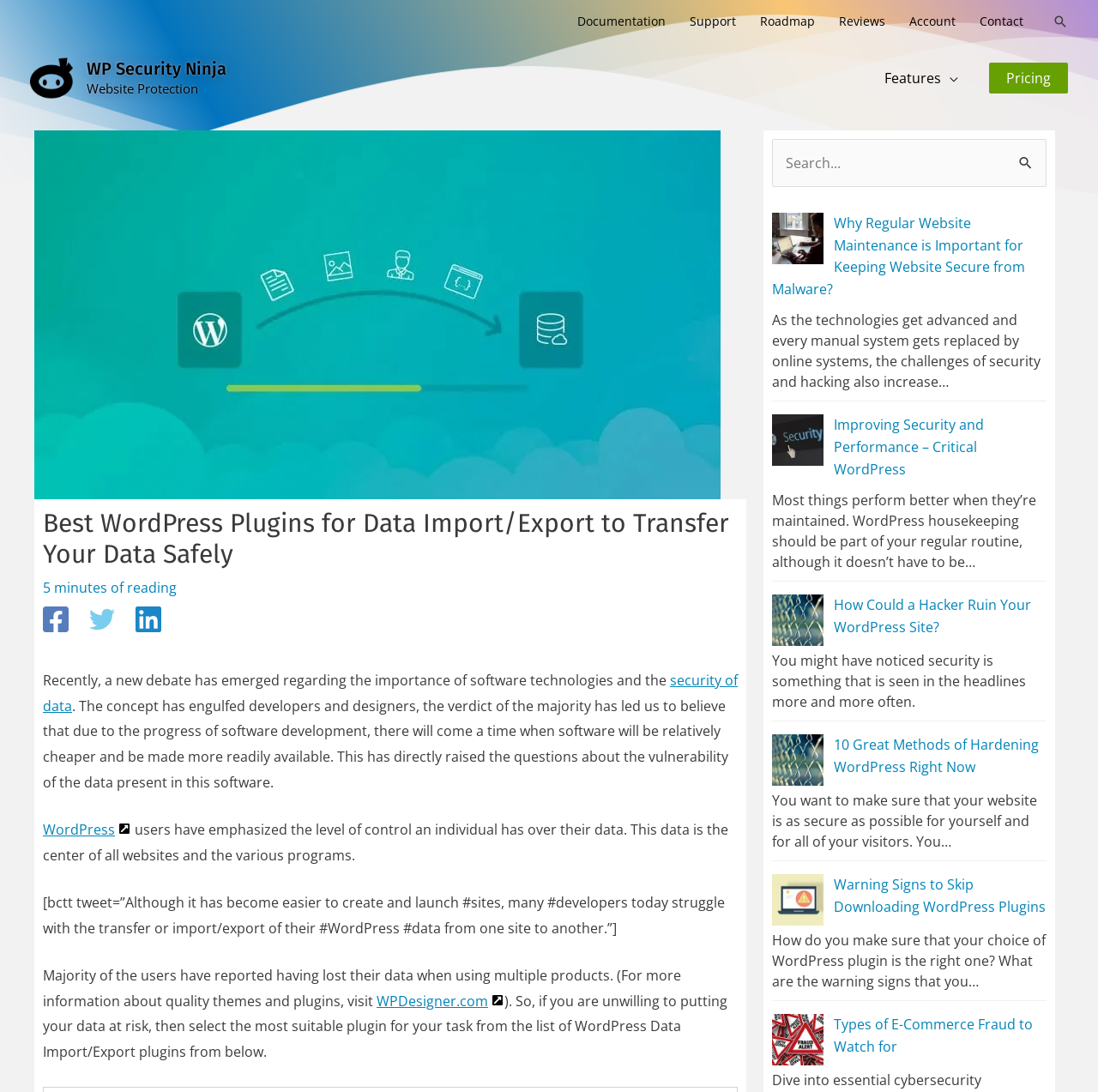Please specify the bounding box coordinates of the element that should be clicked to execute the given instruction: 'Search for something'. Ensure the coordinates are four float numbers between 0 and 1, expressed as [left, top, right, bottom].

[0.703, 0.127, 0.953, 0.171]